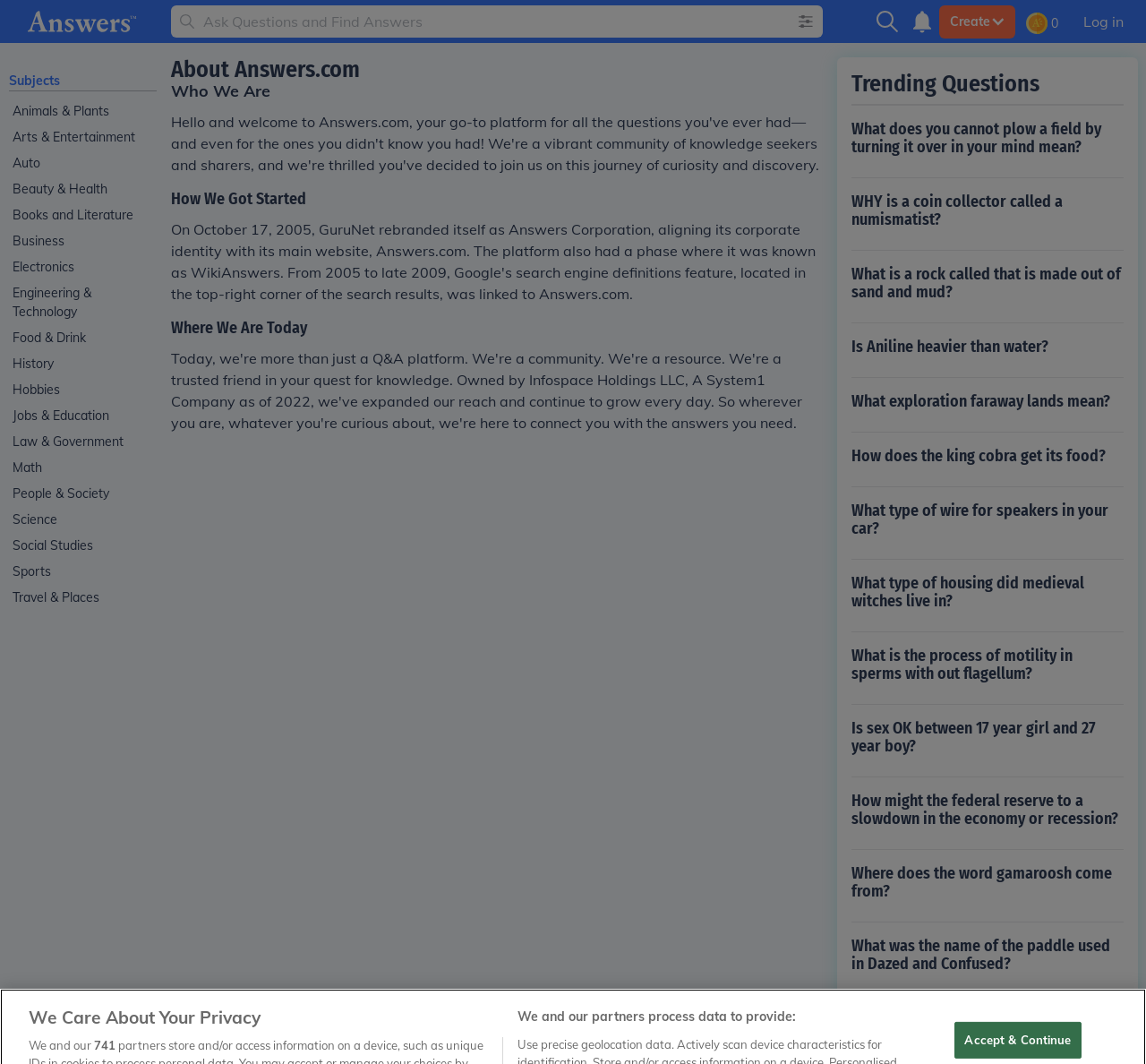Can you specify the bounding box coordinates of the area that needs to be clicked to fulfill the following instruction: "View the trending question 'What does you cannot plow a field by turning it over in your mind mean?'"?

[0.743, 0.098, 0.98, 0.16]